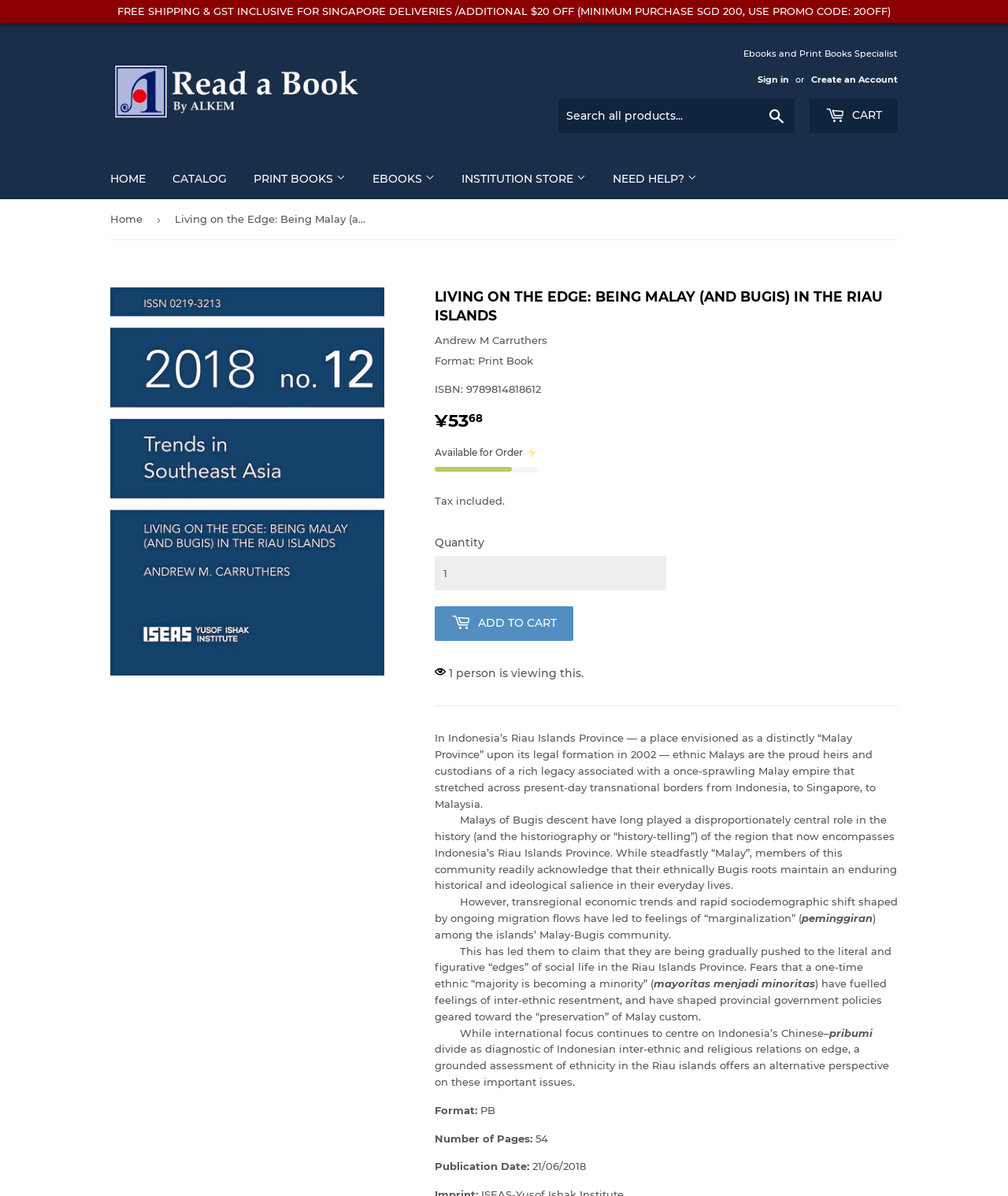Predict the bounding box of the UI element that fits this description: "Youth & Family".

None